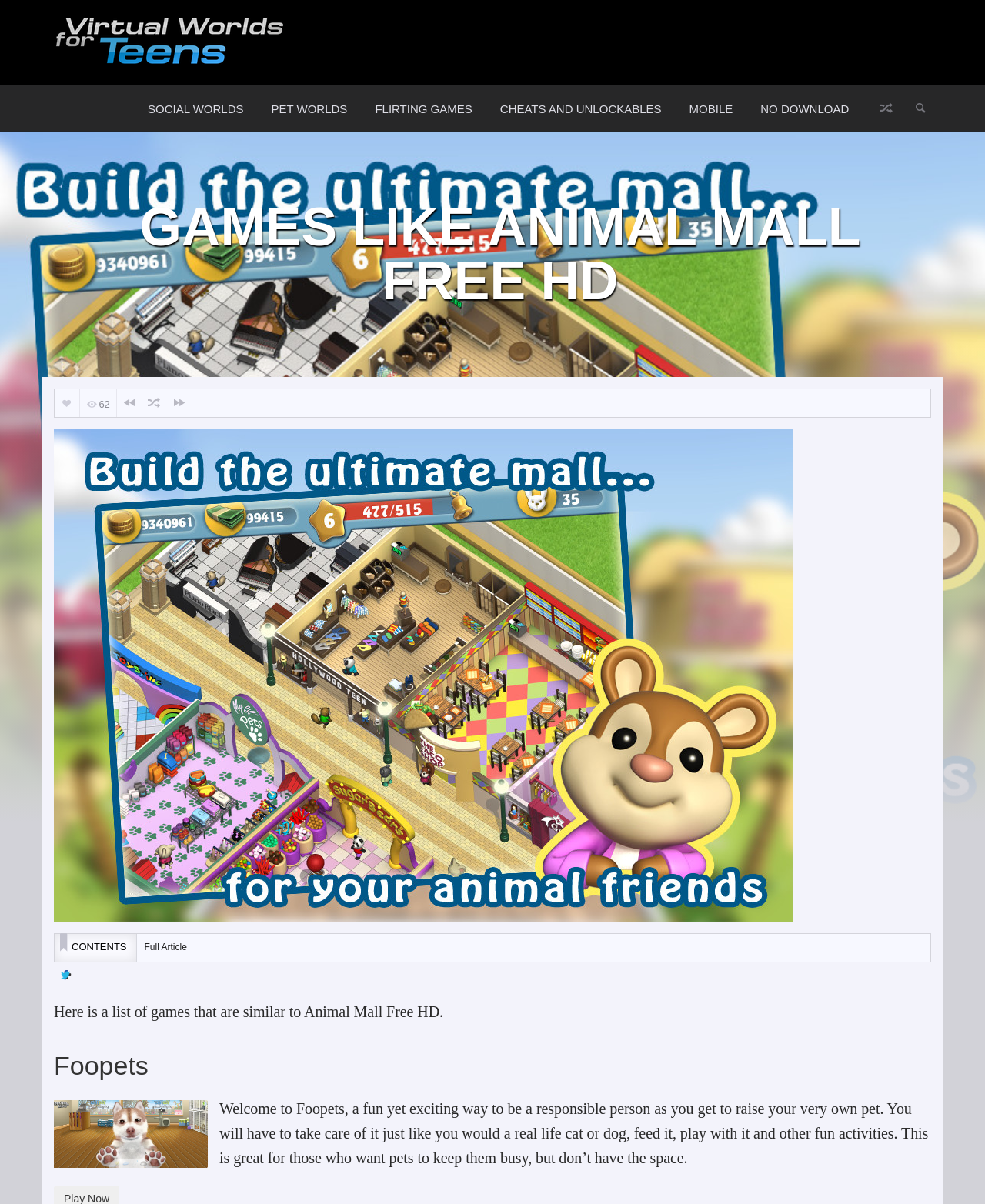Give a short answer to this question using one word or a phrase:
What is the purpose of Foopets?

Raise a pet